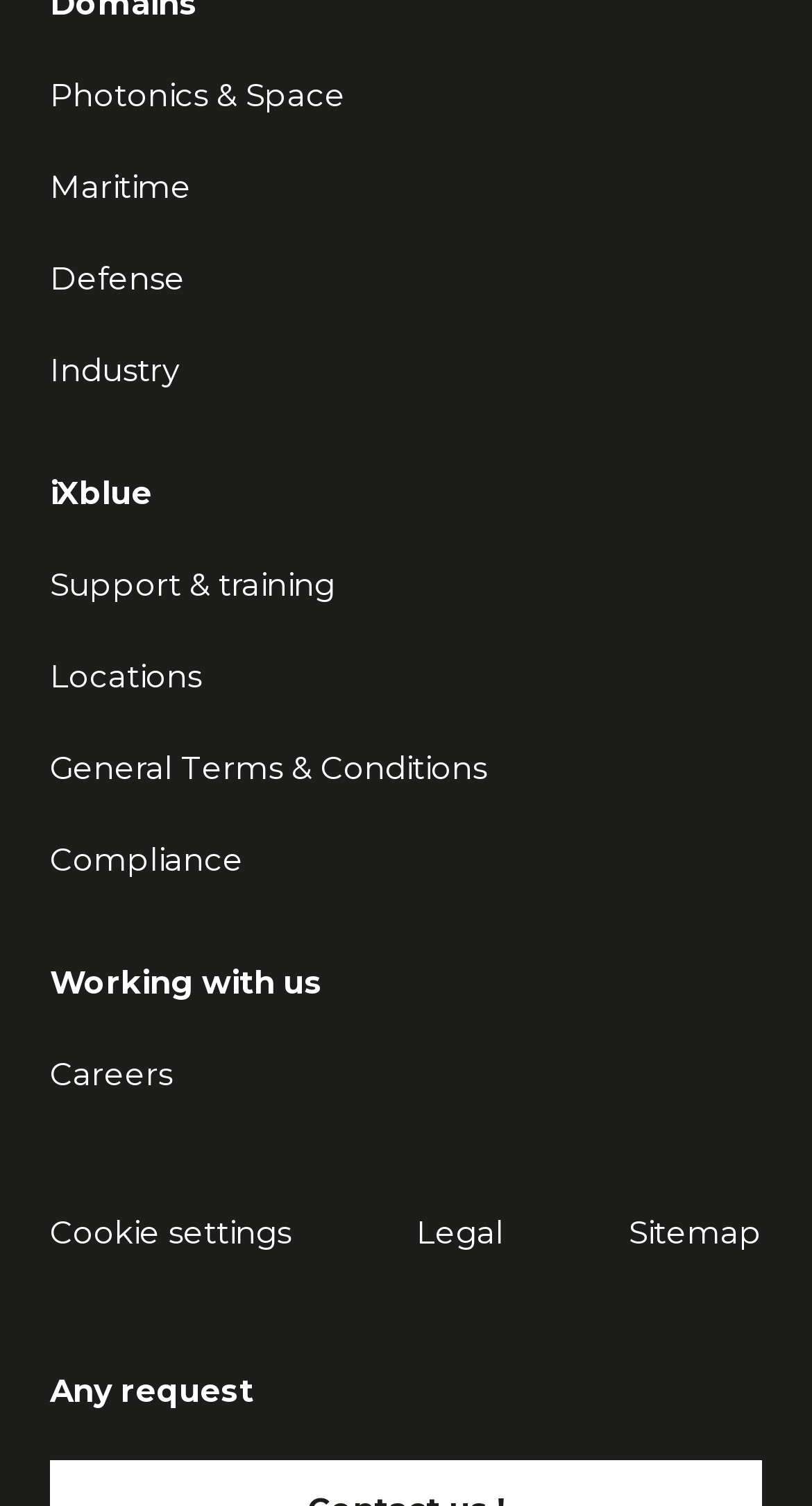How many main links are there at the top of the webpage?
Using the visual information from the image, give a one-word or short-phrase answer.

5